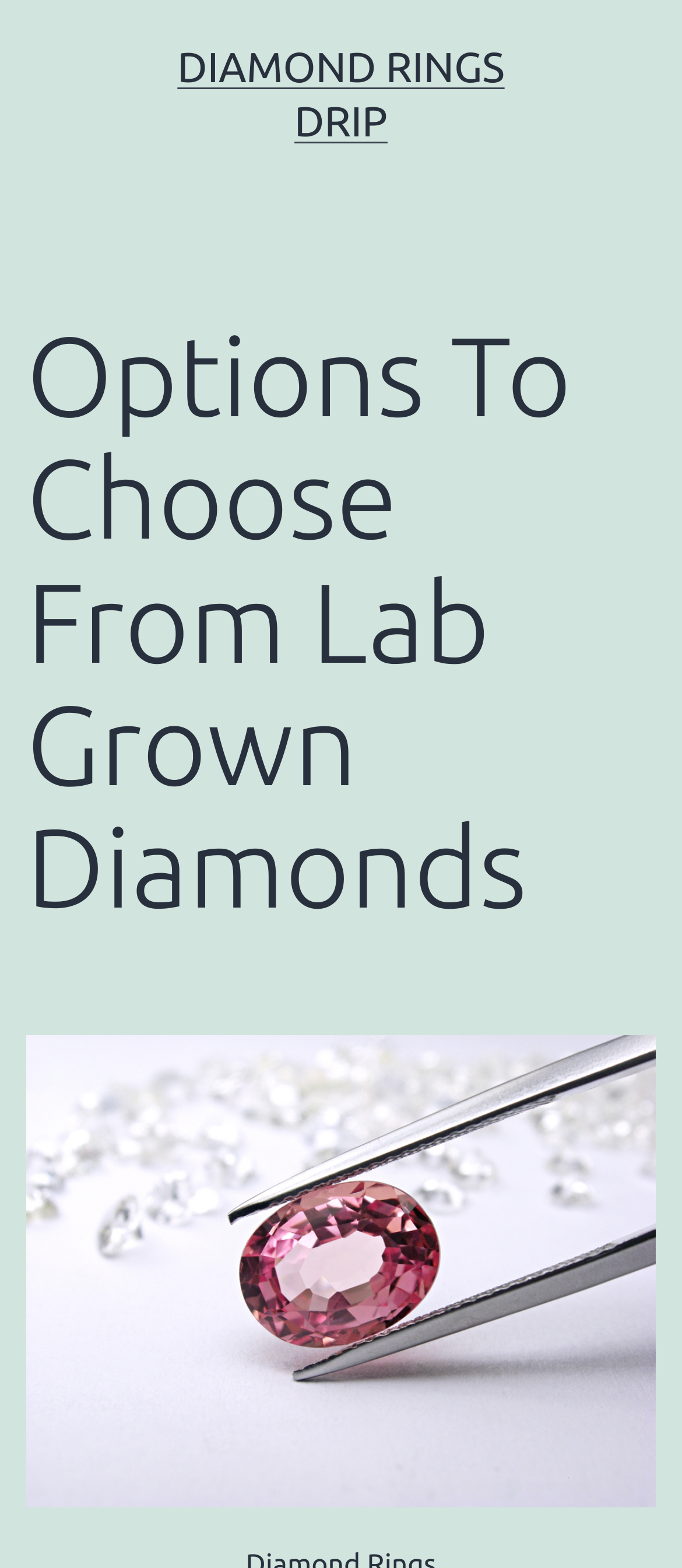Can you find and generate the webpage's heading?

Options To Choose From Lab Grown Diamonds